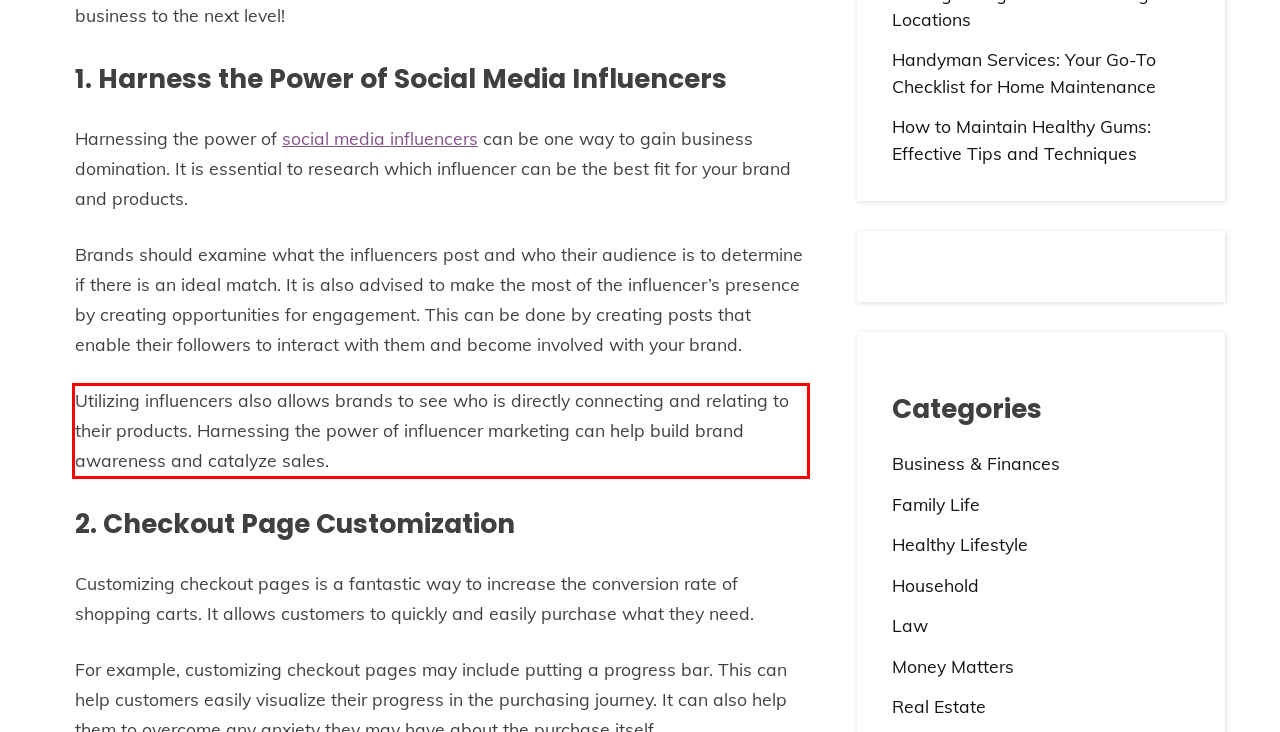From the provided screenshot, extract the text content that is enclosed within the red bounding box.

Utilizing influencers also allows brands to see who is directly connecting and relating to their products. Harnessing the power of influencer marketing can help build brand awareness and catalyze sales.